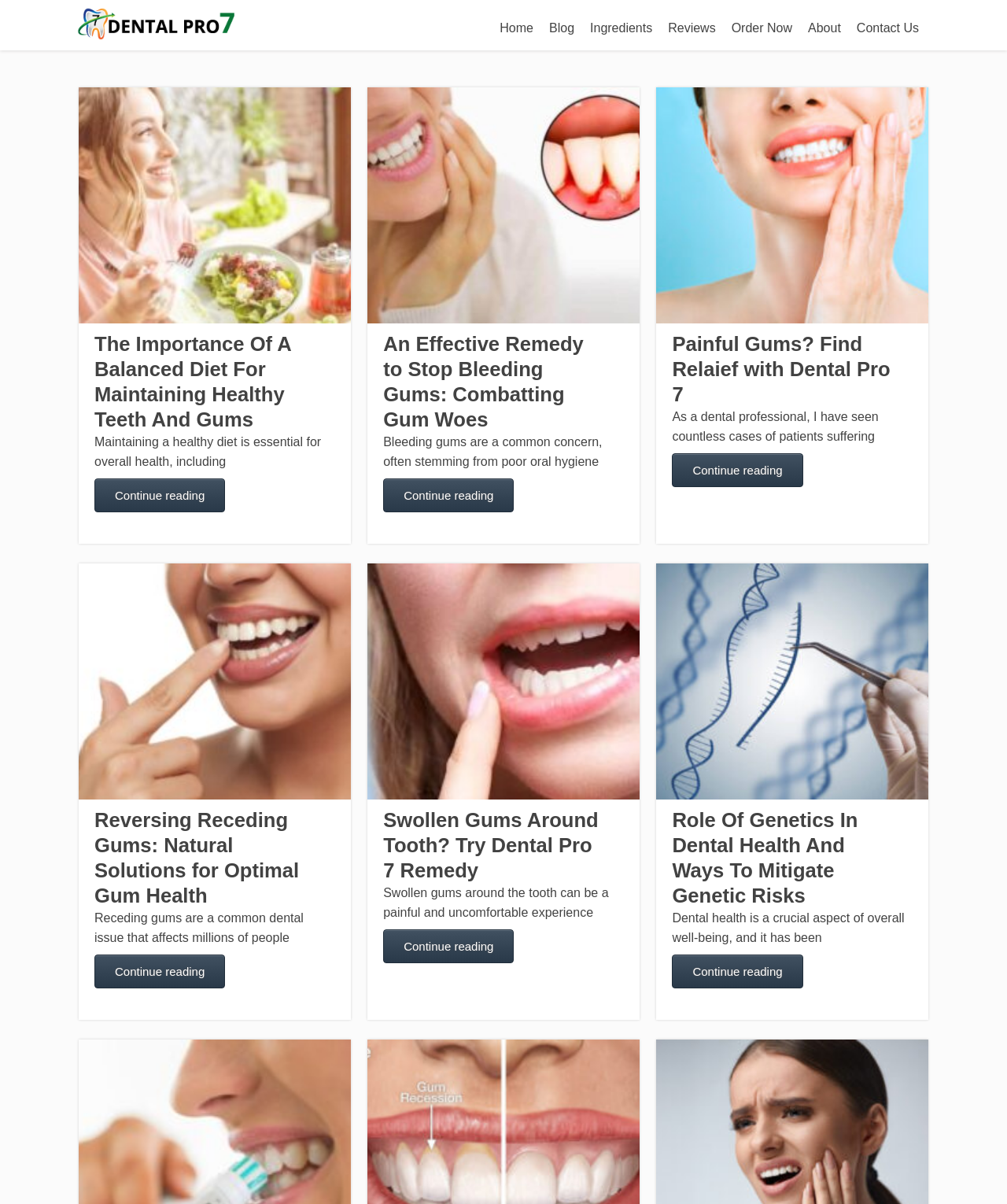Determine the bounding box for the UI element that matches this description: "Blog".

[0.538, 0.011, 0.578, 0.036]